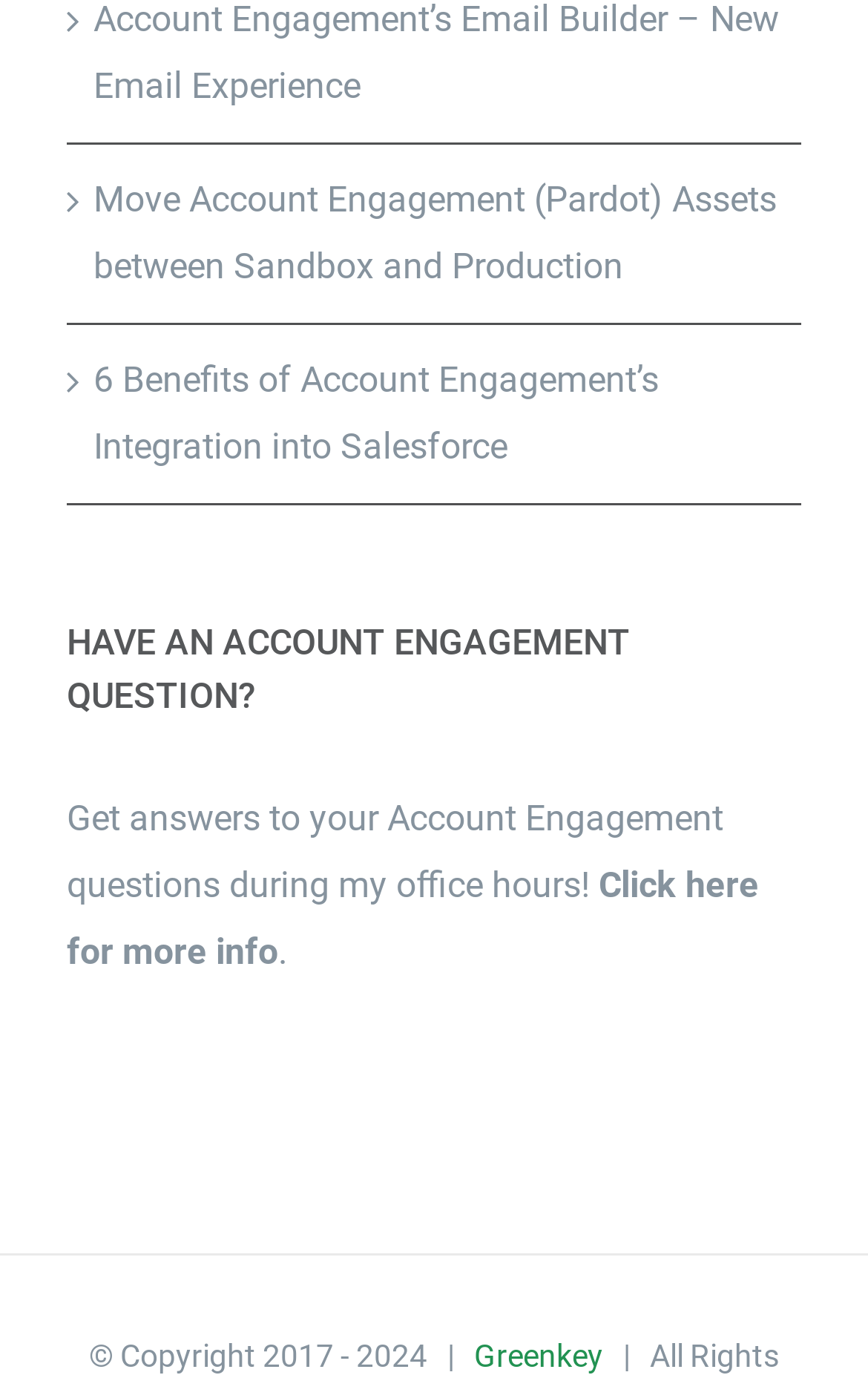What is the topic of the first link?
Answer the question with a detailed explanation, including all necessary information.

The first link on the webpage has an OCR text ' Move Account Engagement (Pardot) Assets between Sandbox and Production', which indicates that the topic of the link is moving Account Engagement assets.